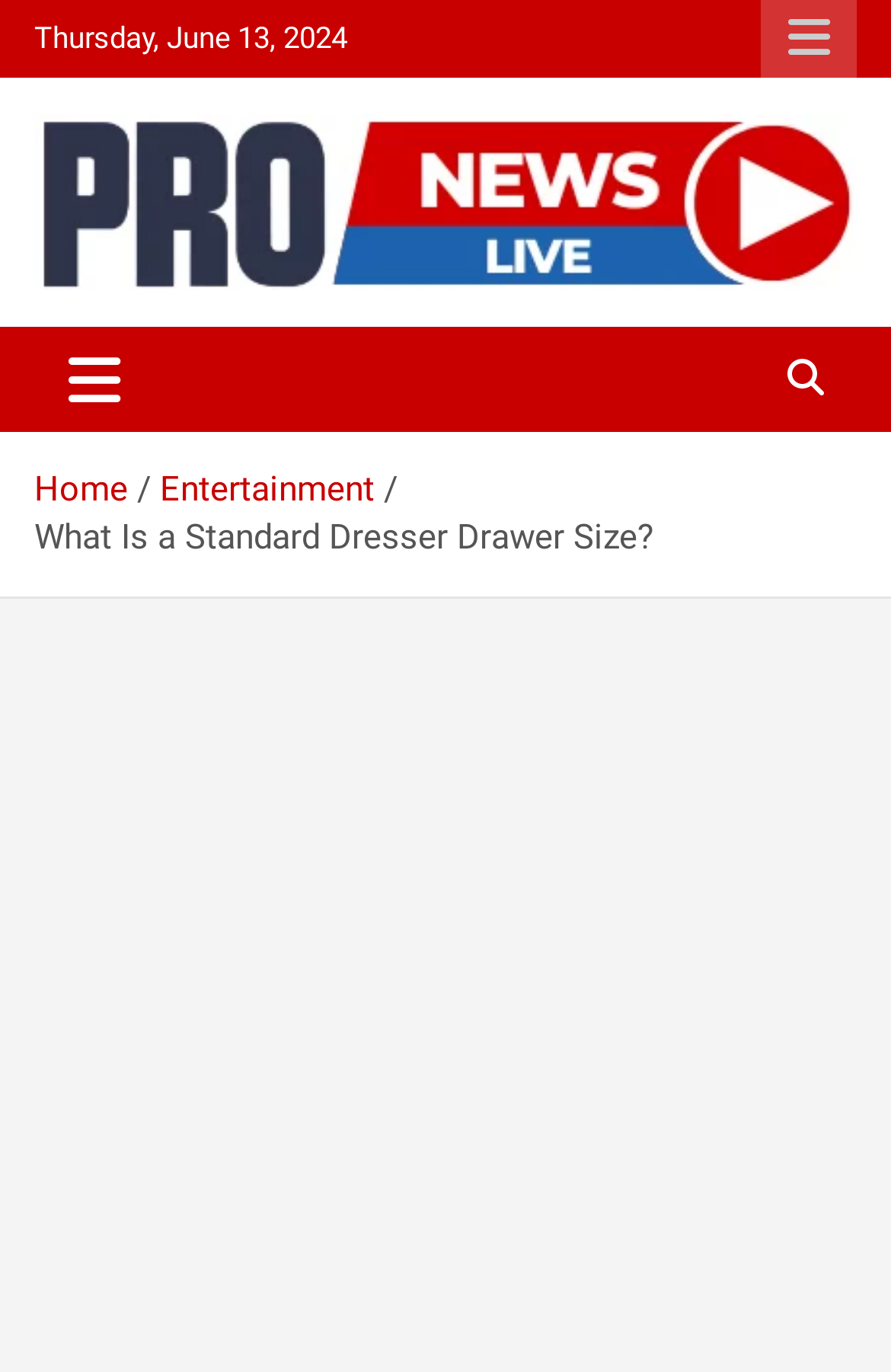Summarize the webpage with intricate details.

The webpage appears to be a news article or blog post from Pro News Live, with a focus on the topic of standard dresser drawer sizes. At the top left of the page, there is a date displayed, "Thursday, June 13, 2024". Next to the date, there is a responsive menu button. 

On the top center of the page, the Pro News Live logo is displayed, accompanied by a heading and a link to the Pro News Live website. Below the logo, there is a tagline that reads "The Latest & Breaking News". 

To the right of the logo, there is a toggle navigation button that controls the navbarCollapse element. Below the navigation button, there is a breadcrumbs navigation section that displays links to the "Home" and "Entertainment" pages, as well as a static text element that displays the title of the article, "What Is a Standard Dresser Drawer Size?".